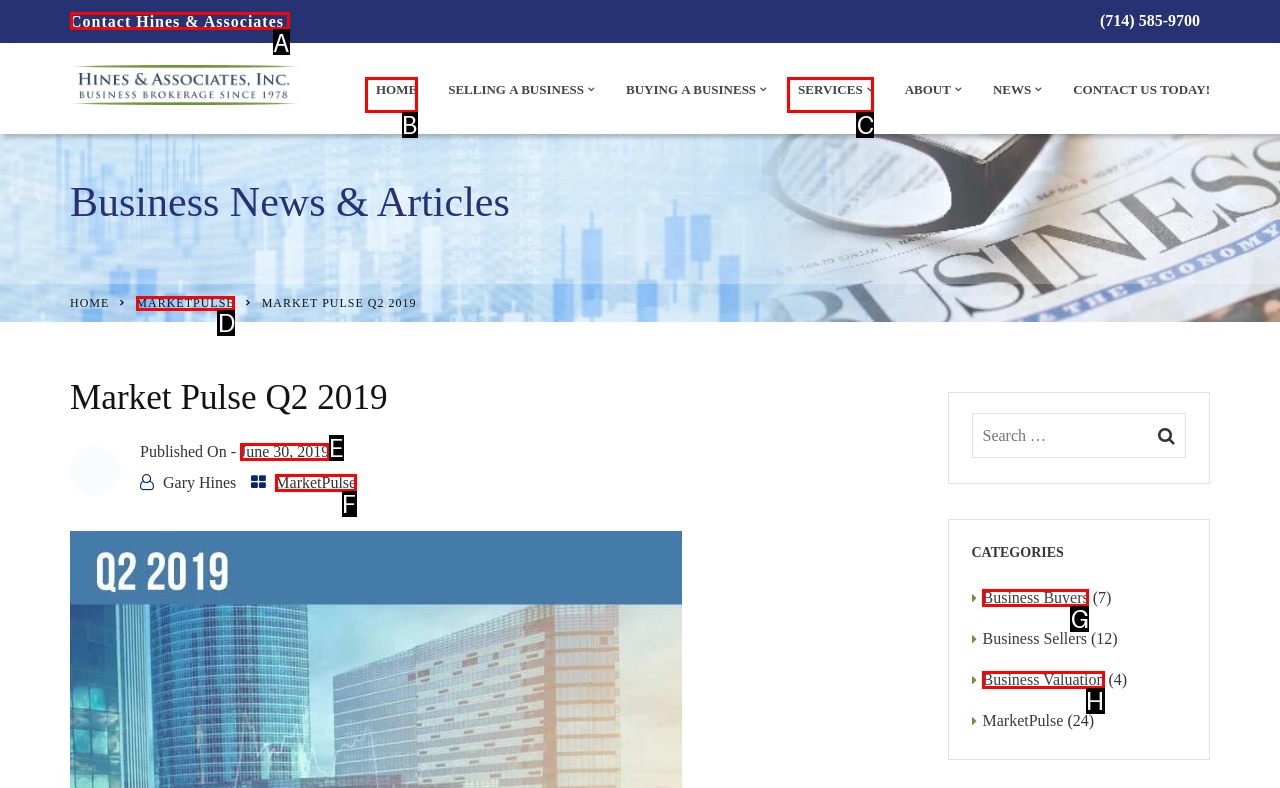Find the correct option to complete this instruction: Contact Hines & Associates. Reply with the corresponding letter.

A